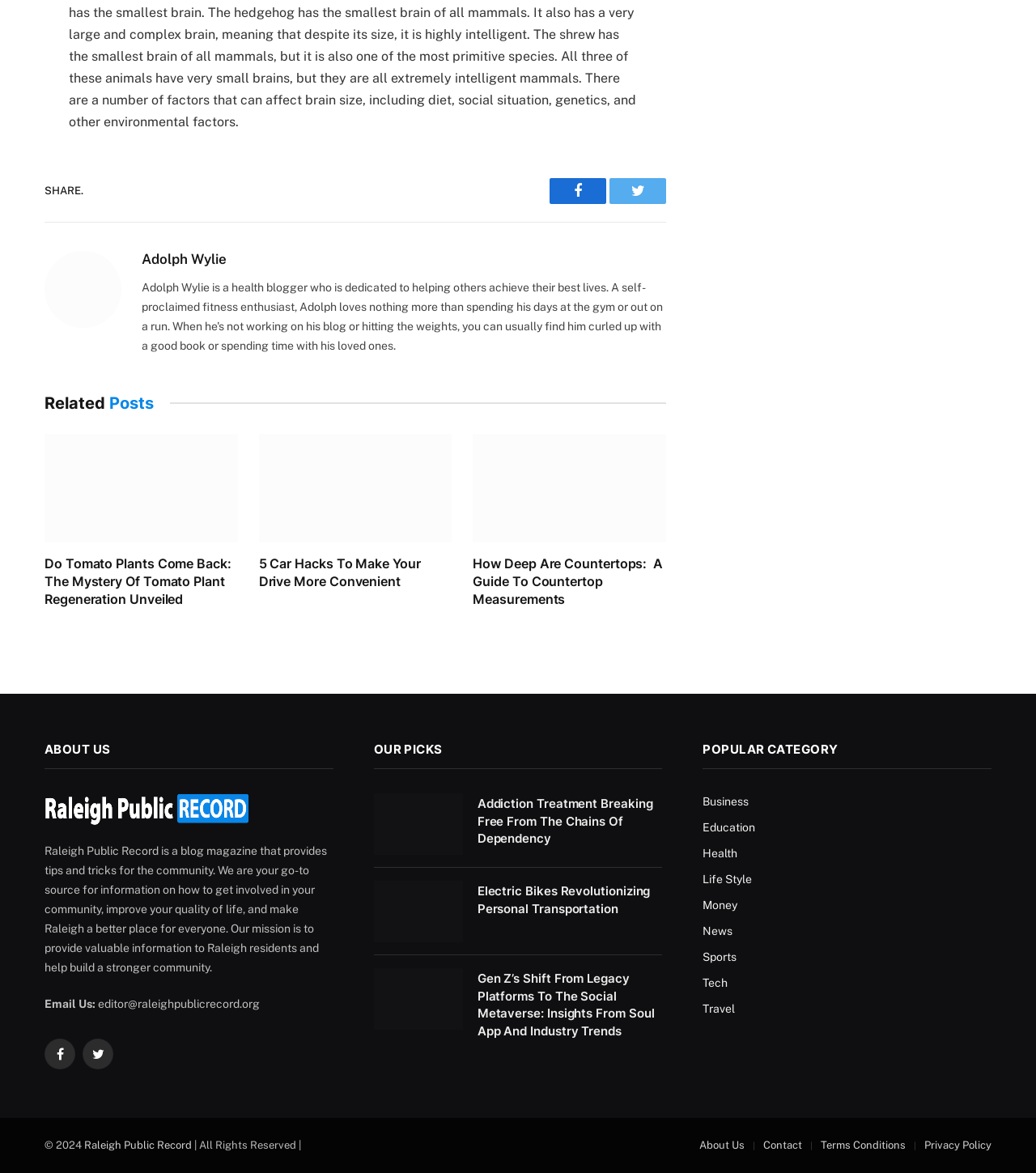Provide the bounding box coordinates of the HTML element described as: "Sports". The bounding box coordinates should be four float numbers between 0 and 1, i.e., [left, top, right, bottom].

[0.678, 0.809, 0.711, 0.824]